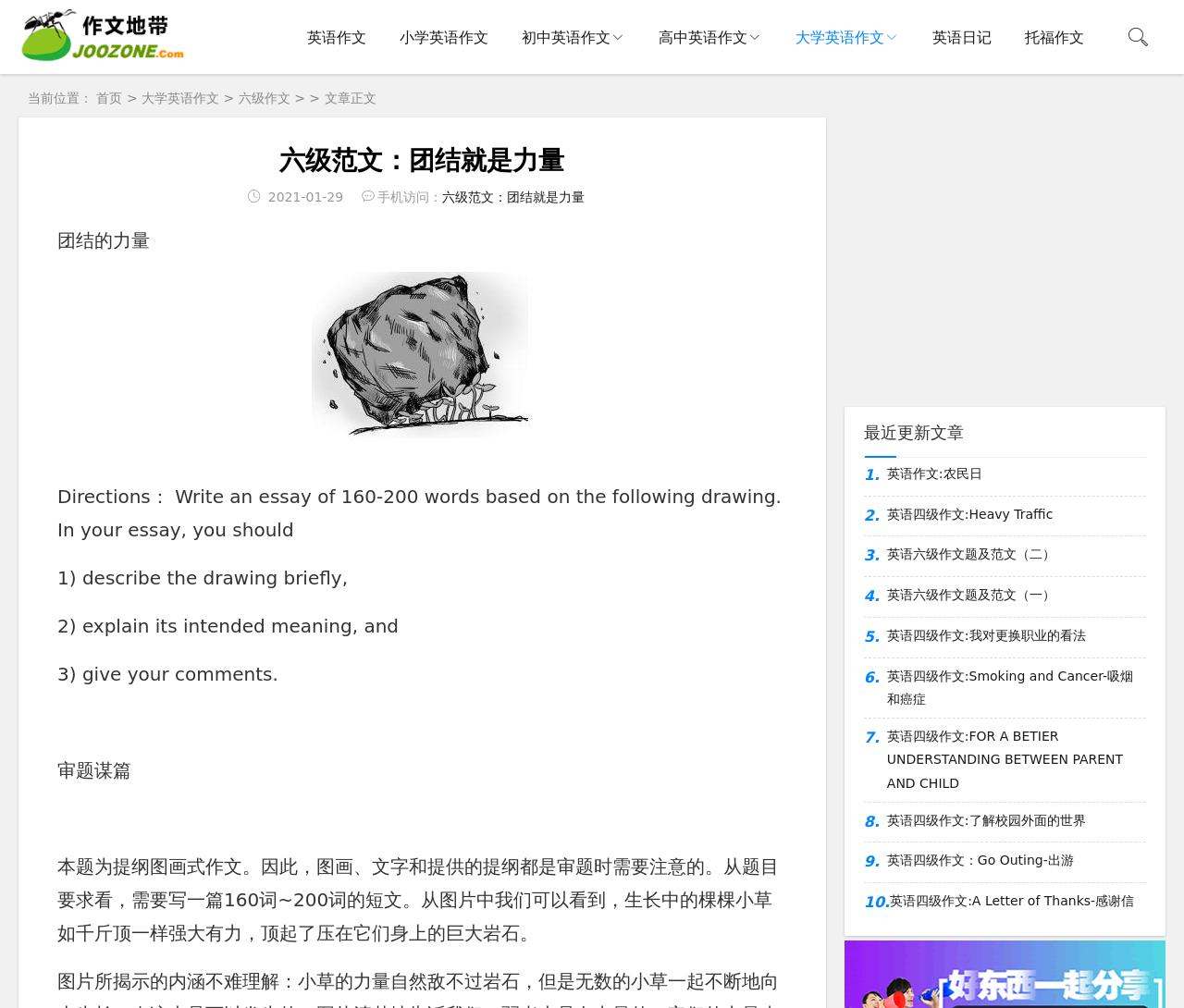Please answer the following question using a single word or phrase: 
What is the current location?

大学英语作文 > 六级作文